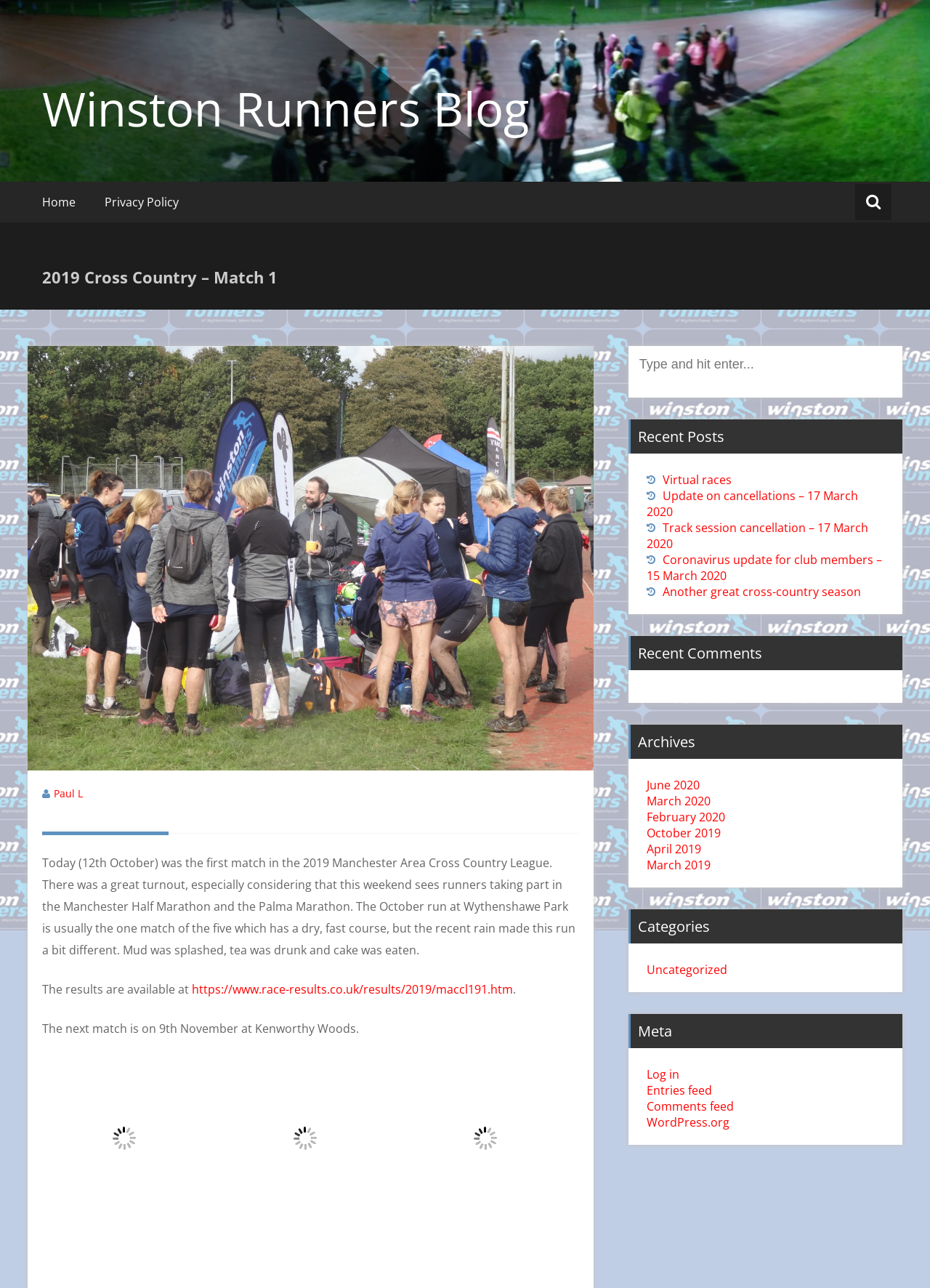Provide an in-depth description of the elements and layout of the webpage.

The webpage is about the Winston Runners Blog, specifically the 2019 Cross Country – Match 1 event. At the top of the page, there is a figure element with an image of the Winston Runners Blog logo. Below the logo, there is a heading with the same text, "Winston Runners Blog", which is also a link. 

To the right of the logo, there are two links, "Home" and "Privacy Policy". Below these links, there is a heading that reads "2019 Cross Country – Match 1". 

On the right side of the page, there are several sections. The first section has a search bar with a label "Search for:" and a textbox where users can input their search queries. 

Below the search bar, there are four sections with headings: "Recent Posts", "Recent Comments", "Archives", and "Categories". The "Recent Posts" section has five links to different blog posts, including "Virtual races" and "Another great cross-country season". The "Recent Comments" section is empty. The "Archives" section has five links to different months, including "June 2020" and "October 2019". The "Categories" section has one link to "Uncategorized". 

At the bottom of the page, there is a section with a heading "Meta" that contains four links: "Log in", "Entries feed", "Comments feed", and "WordPress.org".